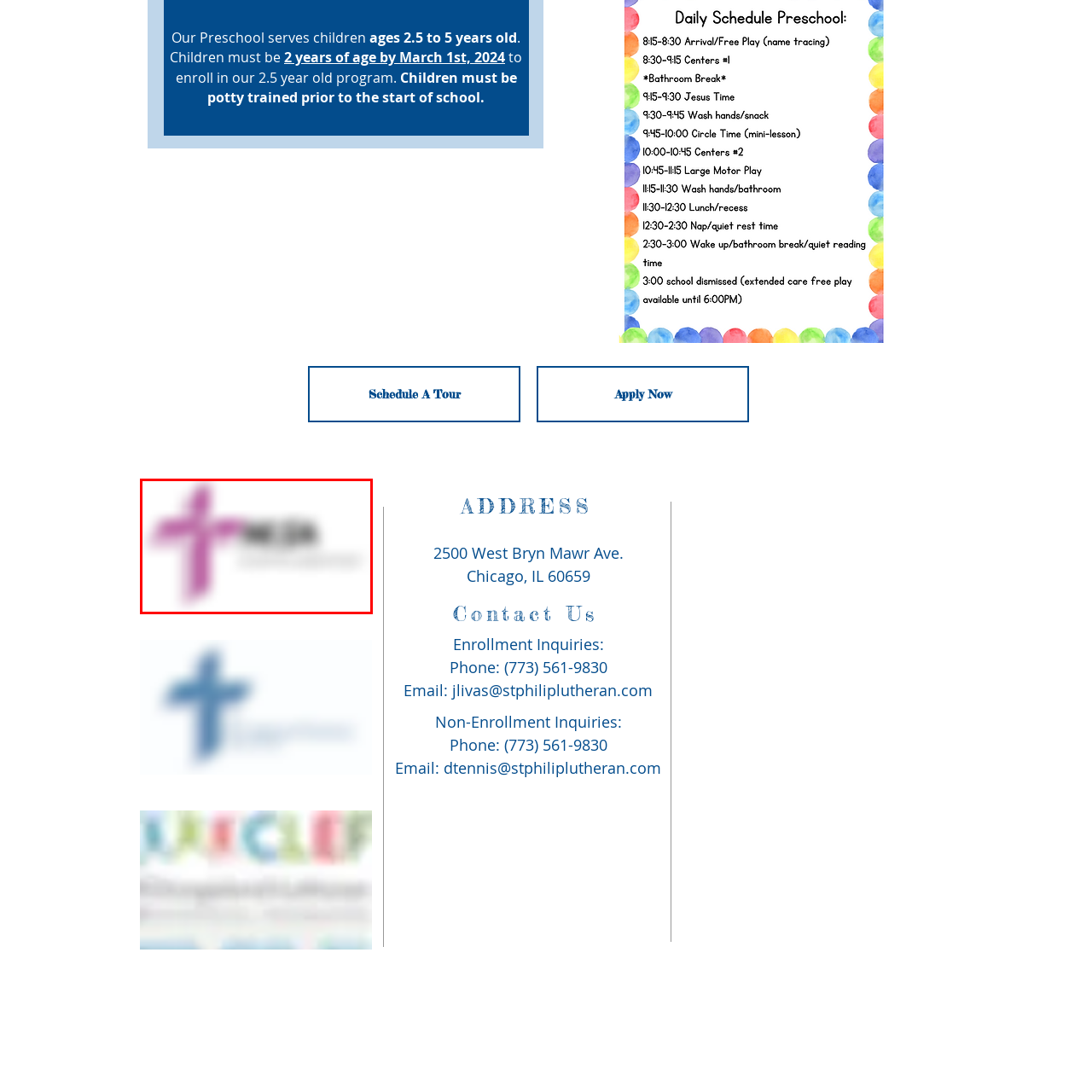What is the font style of the text 'CLEF' in the logo?
Examine the image enclosed within the red bounding box and provide a comprehensive answer relying on the visual details presented in the image.

The text 'CLEF' in the logo is written in a sleek, modern font, suggesting a commitment to education and nurturing growth.